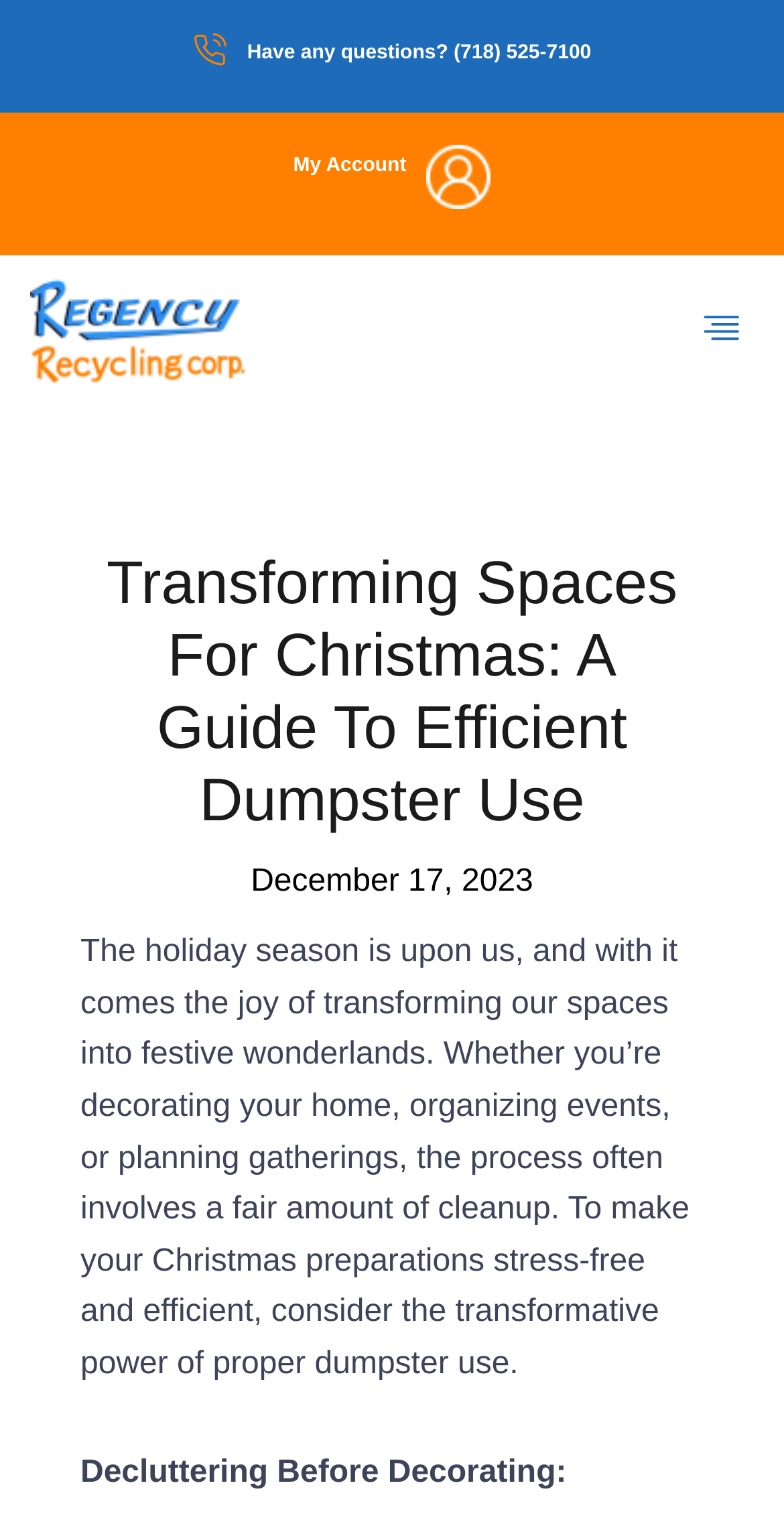Use a single word or phrase to answer this question: 
What is the first step in transforming spaces for Christmas?

Decluttering Before Decorating